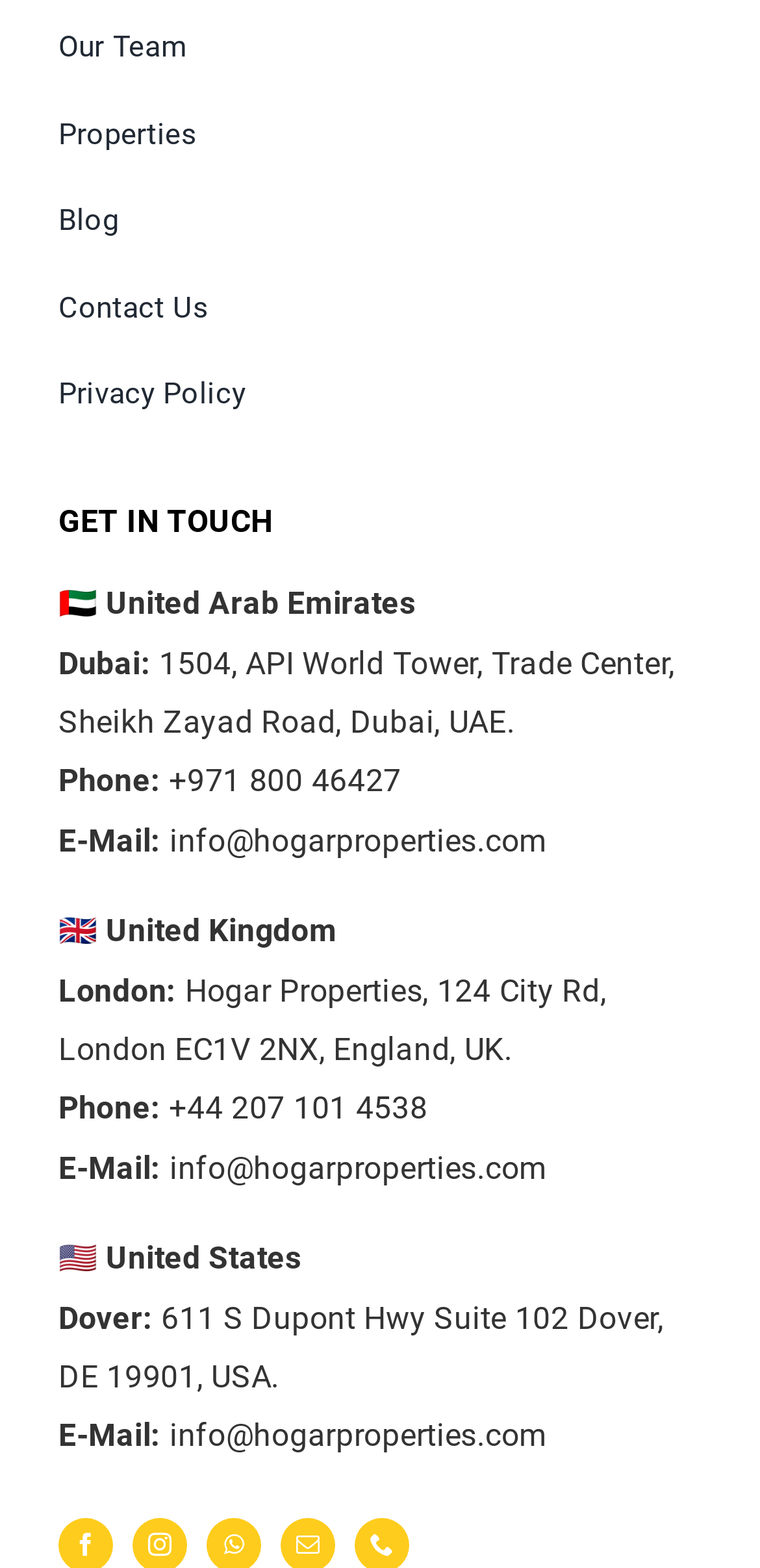Identify the bounding box coordinates for the element you need to click to achieve the following task: "Contact Us". Provide the bounding box coordinates as four float numbers between 0 and 1, in the form [left, top, right, bottom].

[0.077, 0.179, 0.923, 0.214]